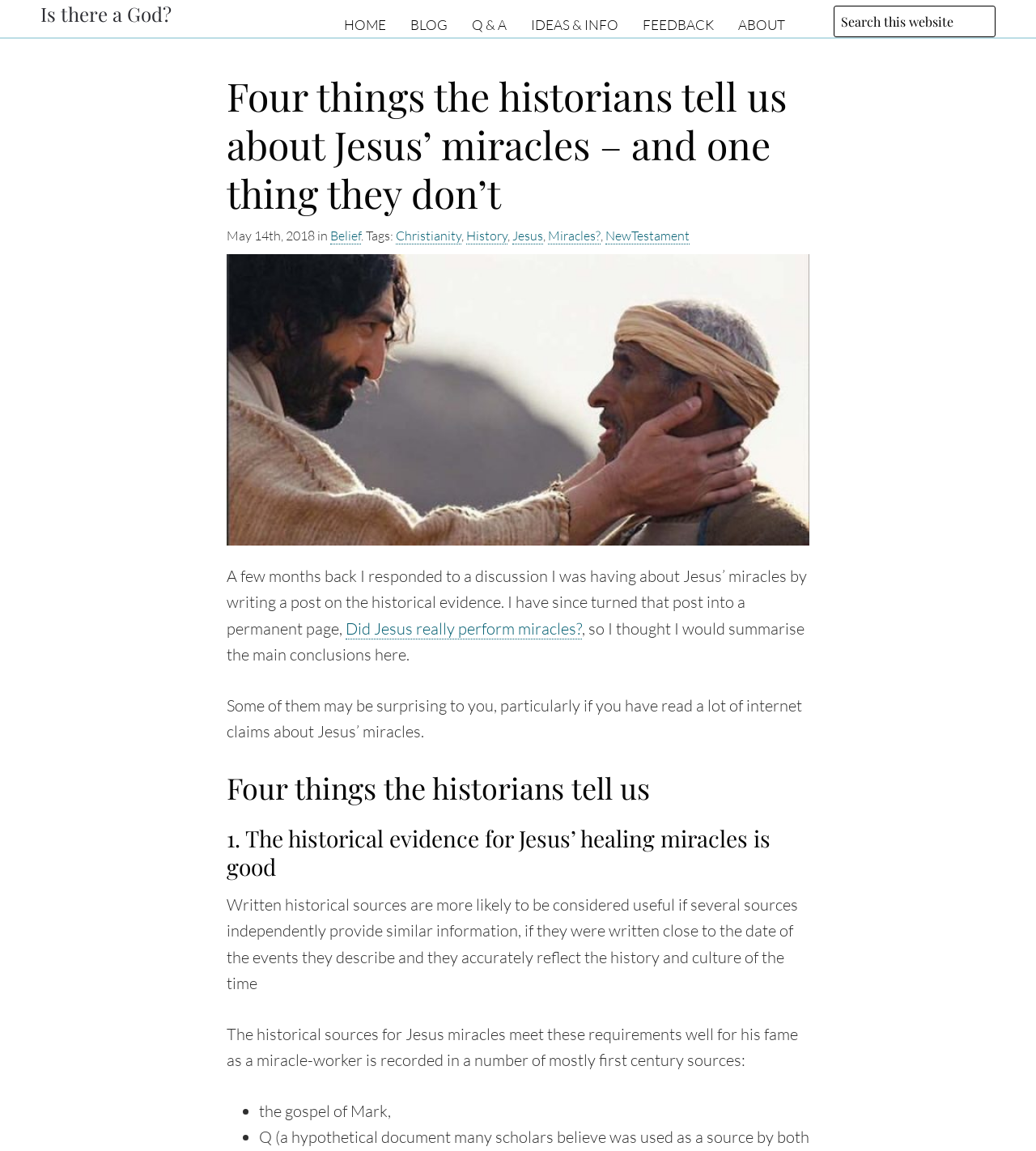What is the date of the blog post?
From the screenshot, provide a brief answer in one word or phrase.

May 14th, 2018